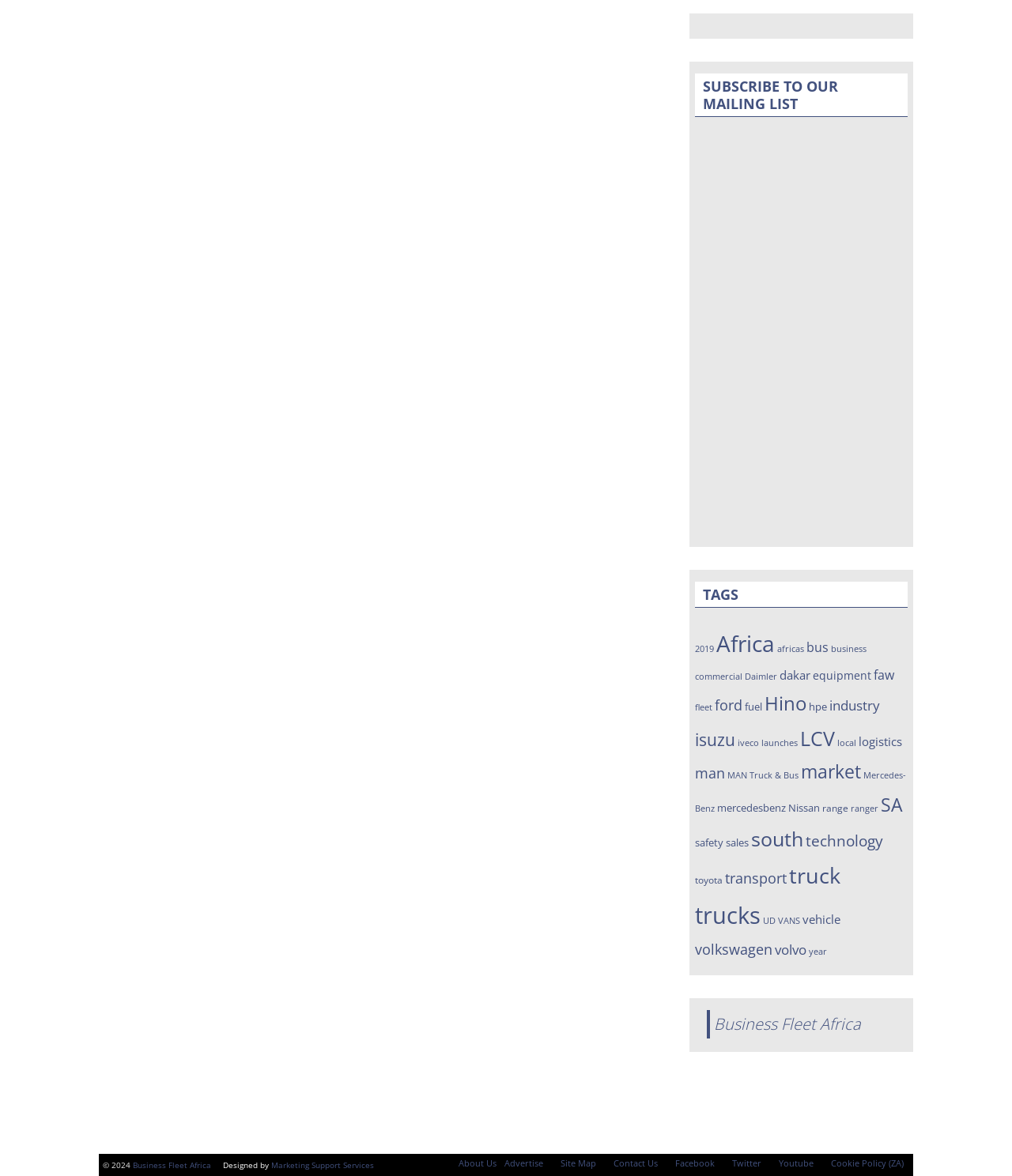Predict the bounding box of the UI element that fits this description: "MAN Truck & Bus".

[0.719, 0.655, 0.789, 0.664]